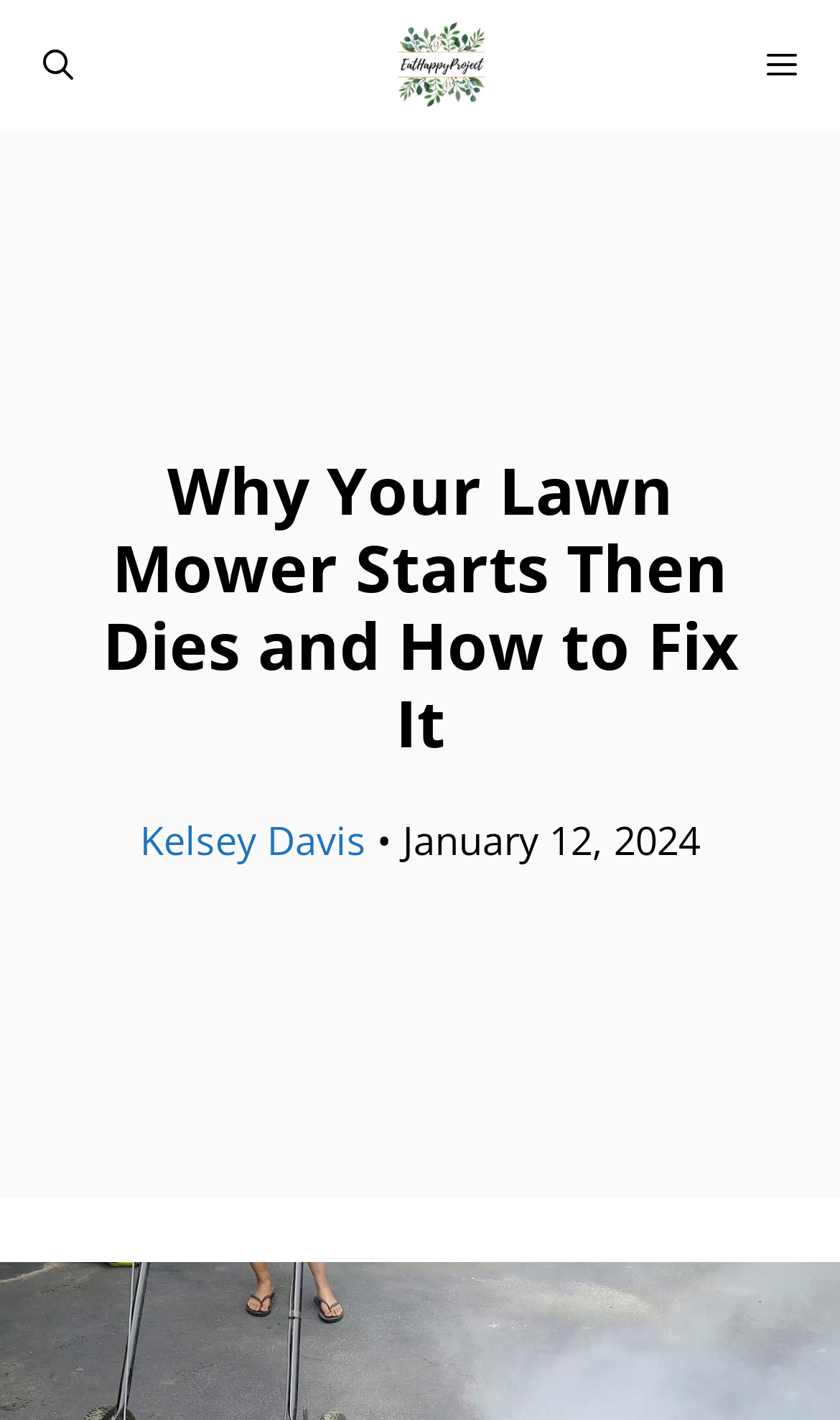Is the menu expanded?
Using the image, respond with a single word or phrase.

No